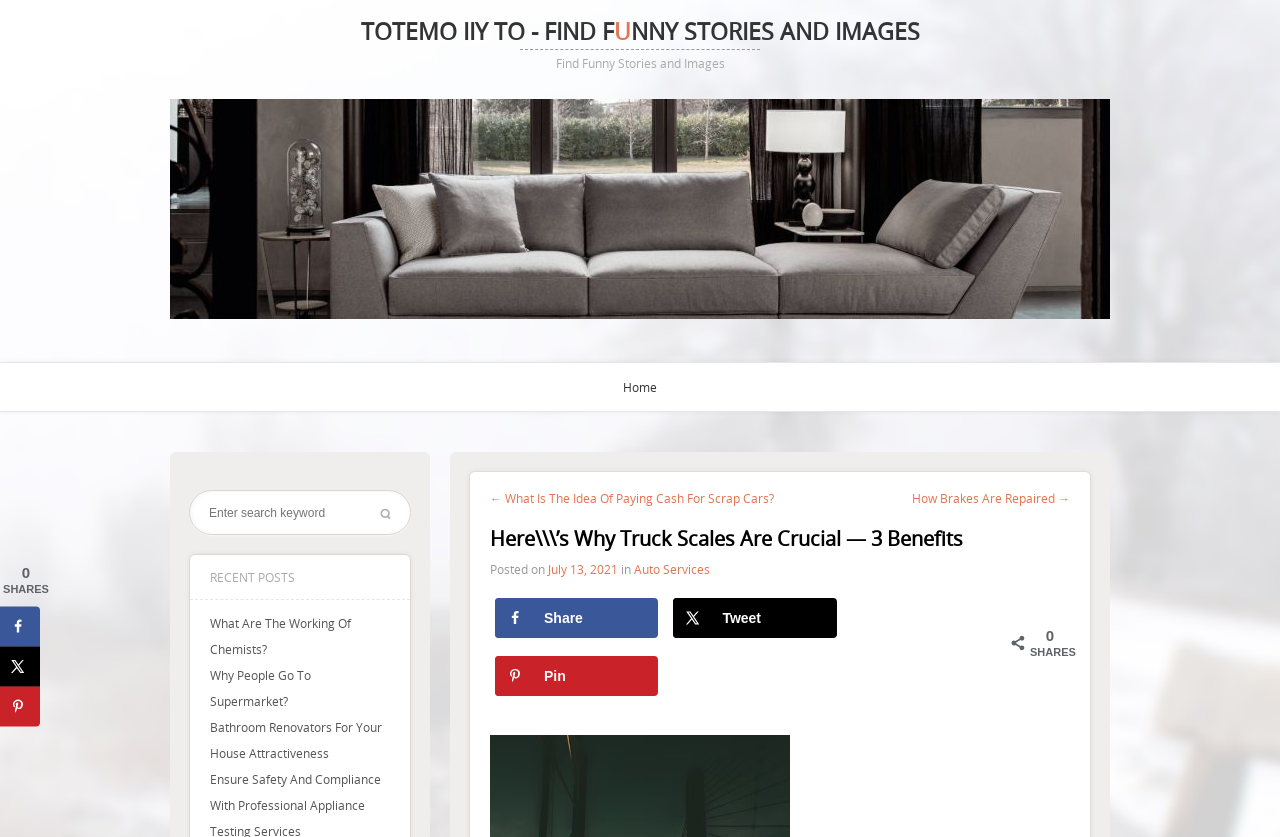Refer to the element description Auto Services and identify the corresponding bounding box in the screenshot. Format the coordinates as (top-left x, top-left y, bottom-right x, bottom-right y) with values in the range of 0 to 1.

[0.495, 0.67, 0.555, 0.689]